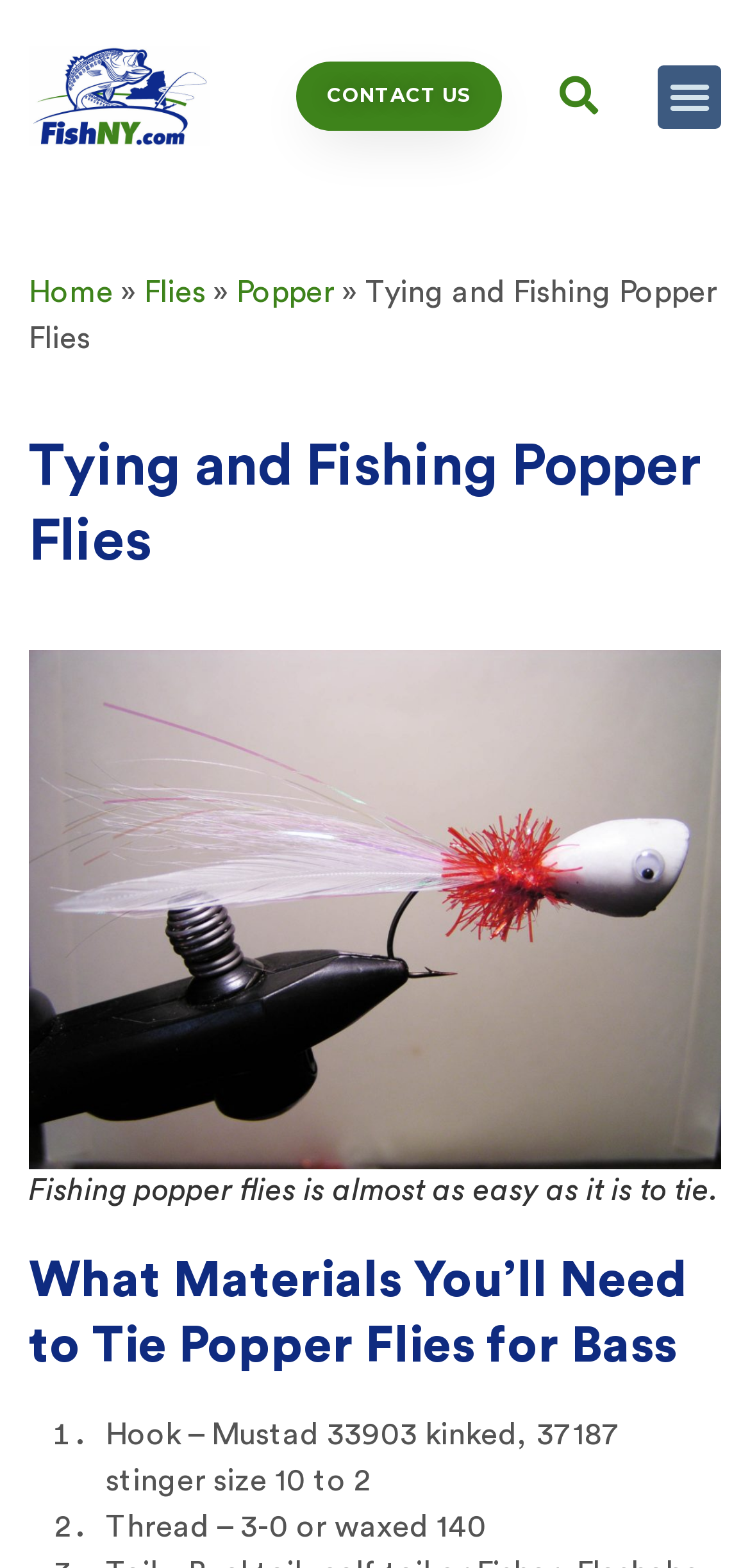From the element description: "Menu", extract the bounding box coordinates of the UI element. The coordinates should be expressed as four float numbers between 0 and 1, in the order [left, top, right, bottom].

[0.877, 0.041, 0.962, 0.082]